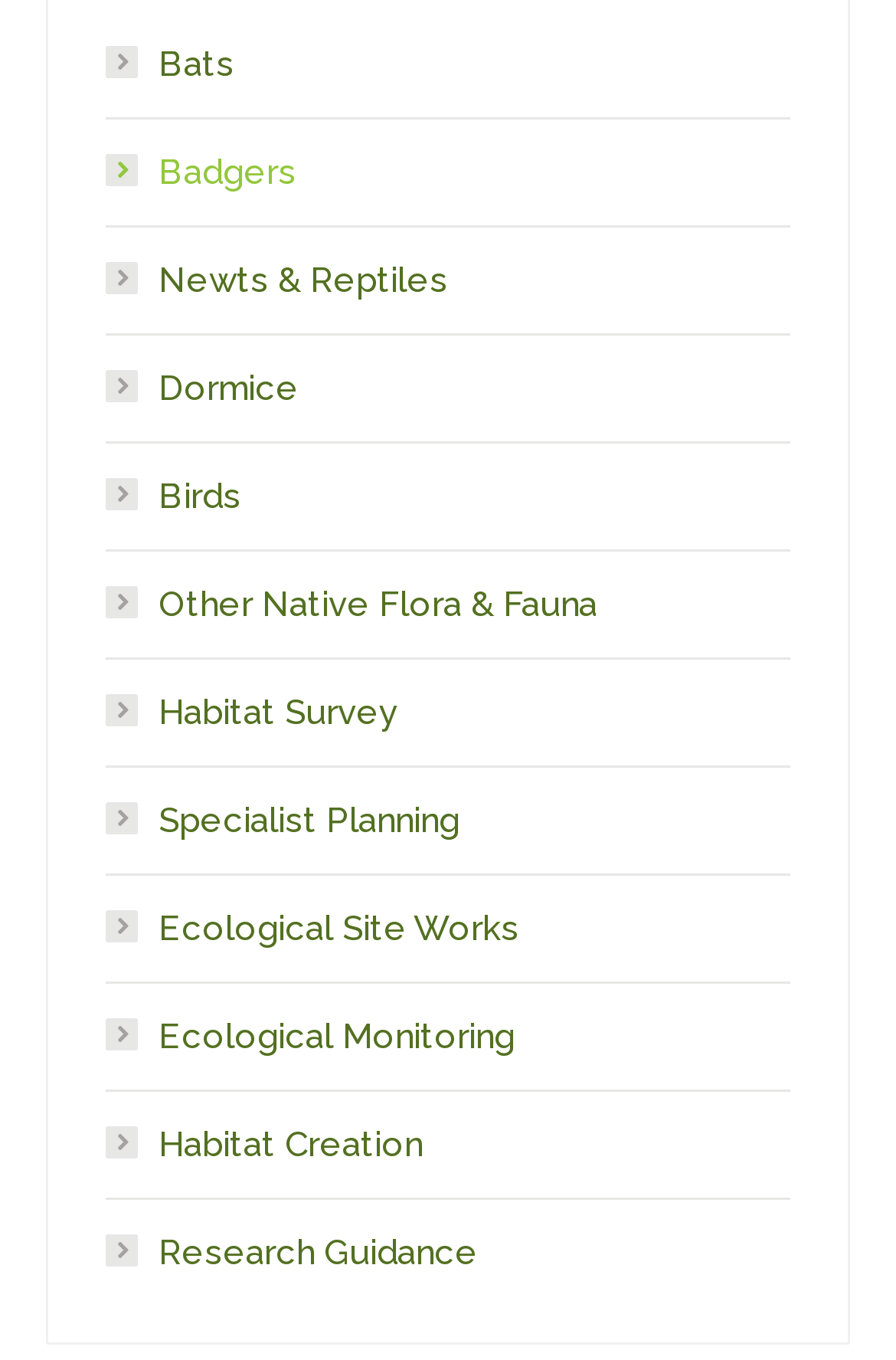Please determine the bounding box coordinates of the area that needs to be clicked to complete this task: 'Explore Bats'. The coordinates must be four float numbers between 0 and 1, formatted as [left, top, right, bottom].

[0.118, 0.025, 0.262, 0.071]